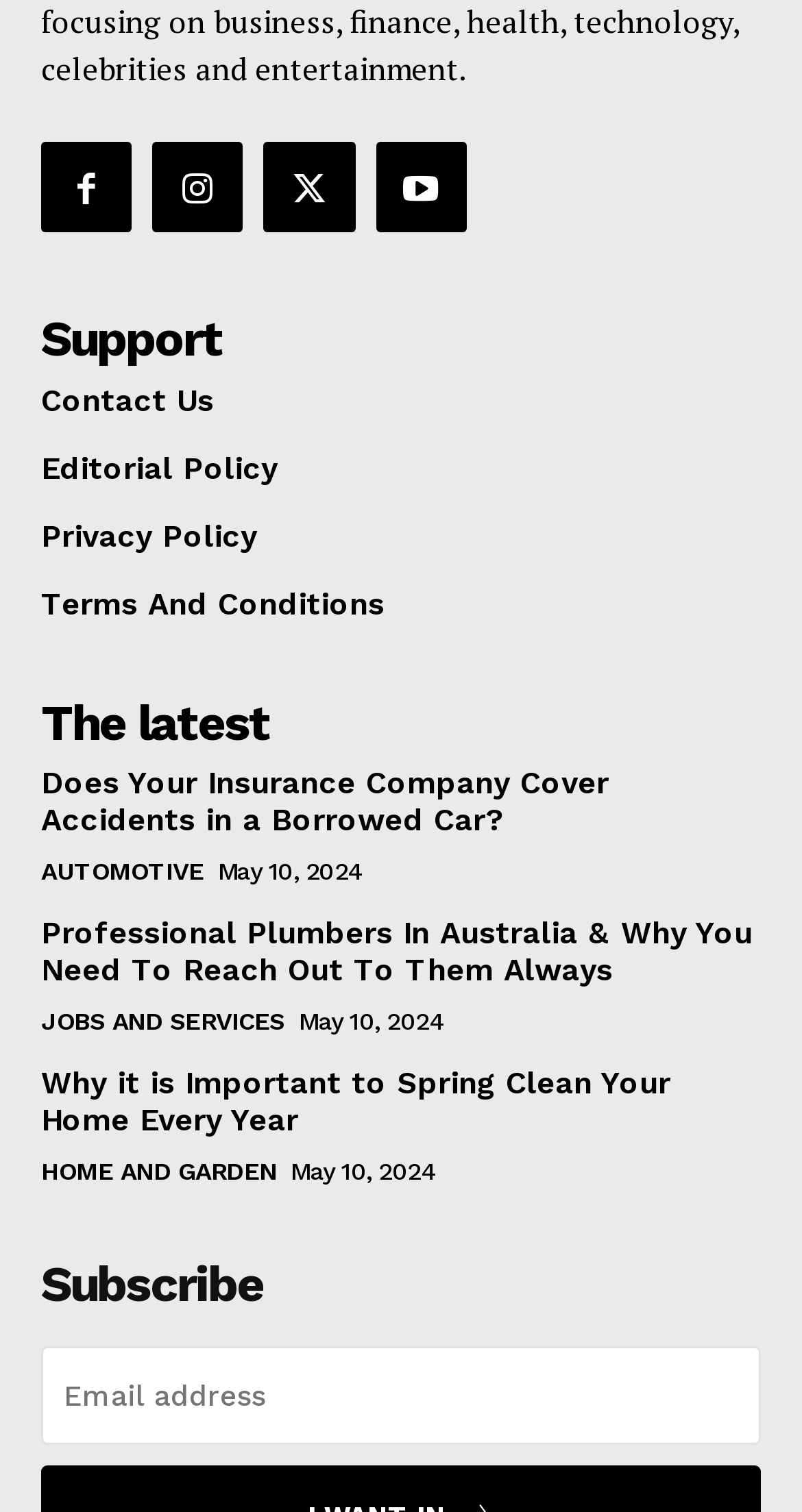Ascertain the bounding box coordinates for the UI element detailed here: "aria-label="email" name="email" placeholder="Email address"". The coordinates should be provided as [left, top, right, bottom] with each value being a float between 0 and 1.

[0.051, 0.891, 0.949, 0.956]